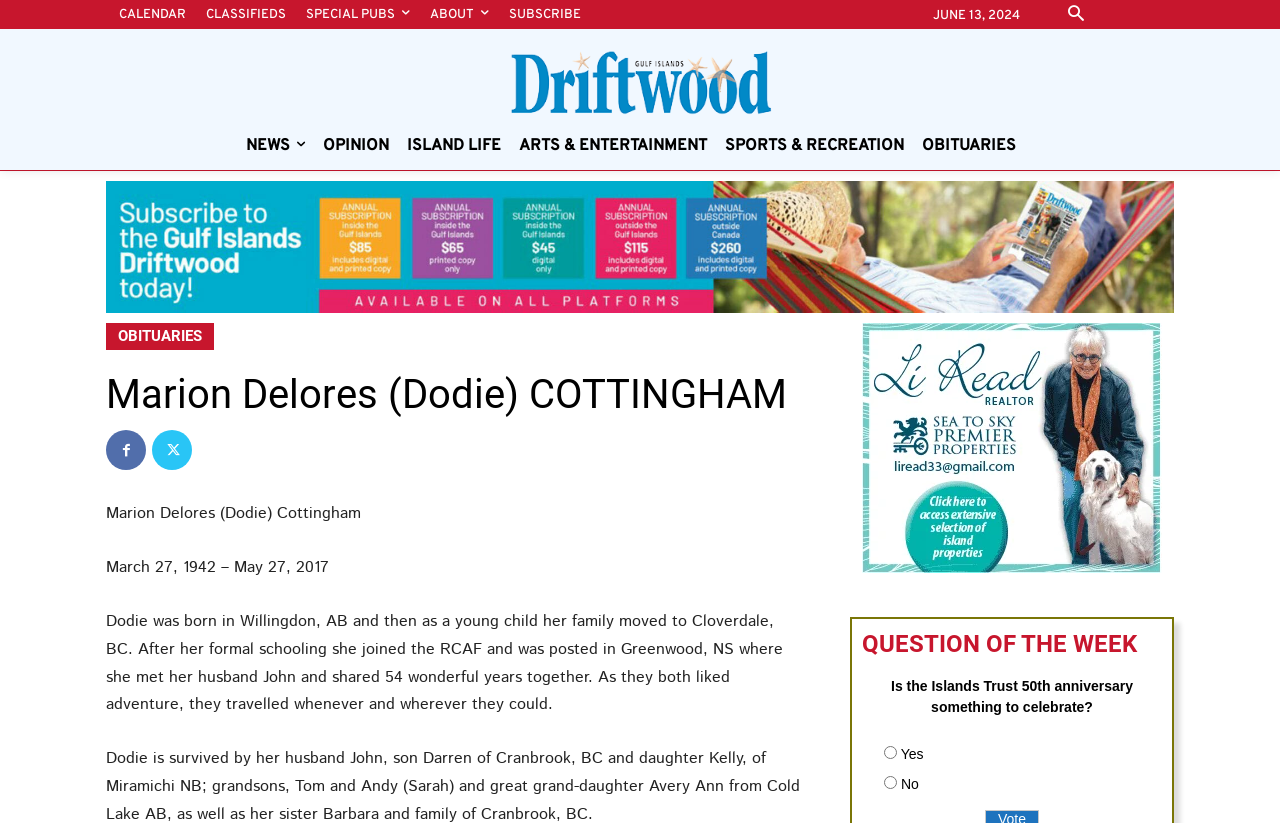Can you determine the bounding box coordinates of the area that needs to be clicked to fulfill the following instruction: "Click on CALENDAR"?

[0.085, 0.009, 0.153, 0.029]